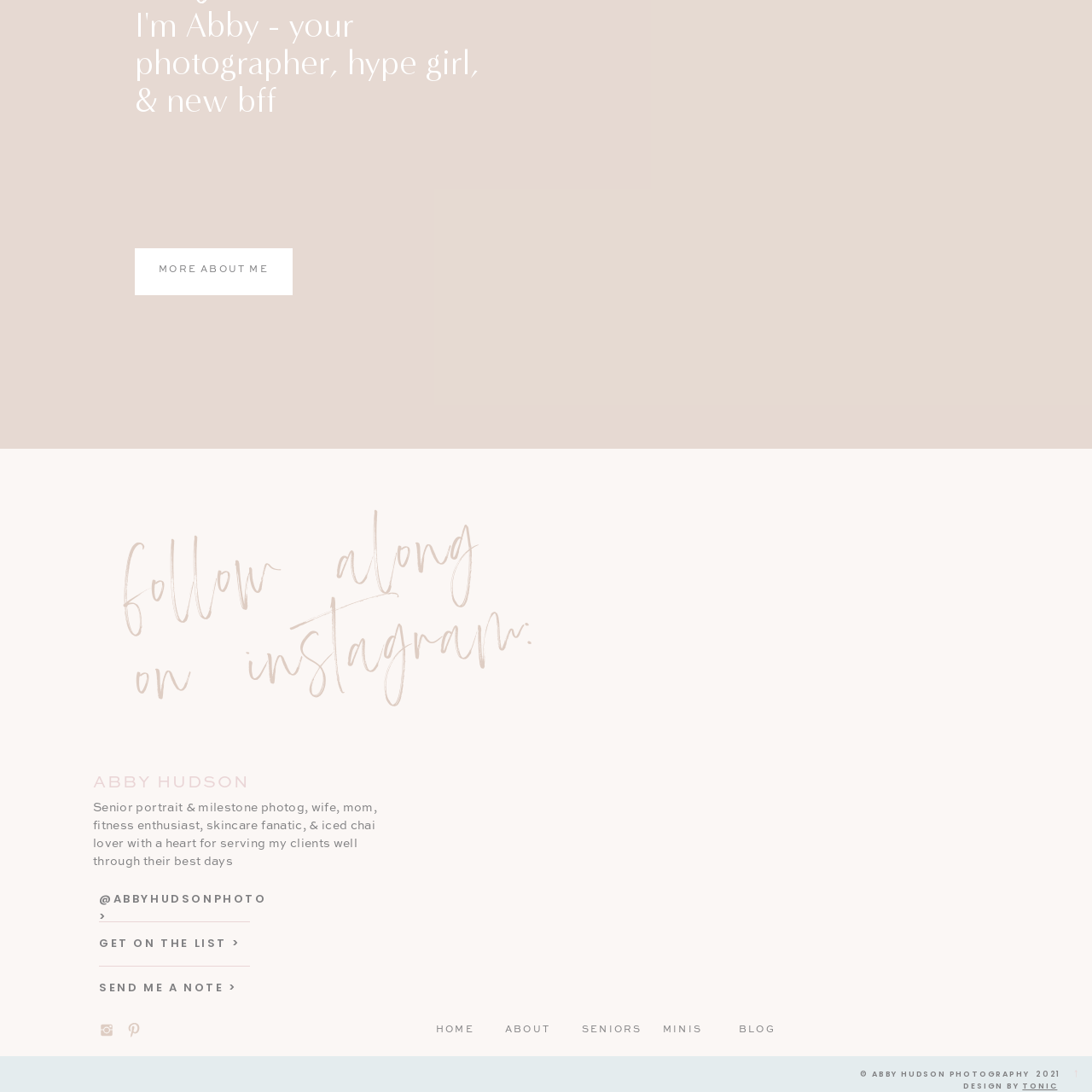Observe the image enclosed by the red rectangle, then respond to the question in one word or phrase:
What is the focus of the photographer's work?

Personal stories and heartfelt connections